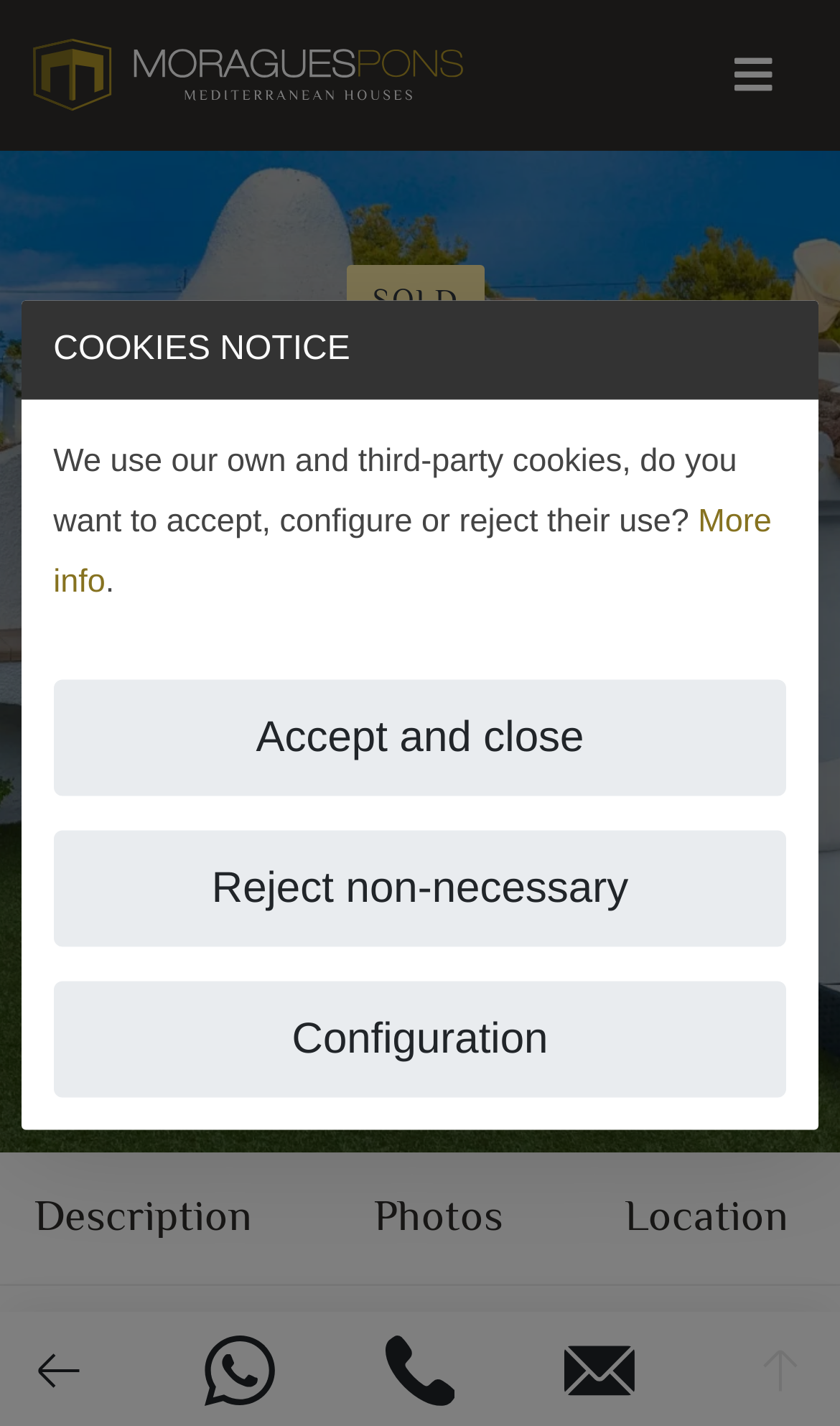Find the bounding box coordinates of the clickable area required to complete the following action: "Check villa location".

[0.744, 0.808, 0.938, 0.9]